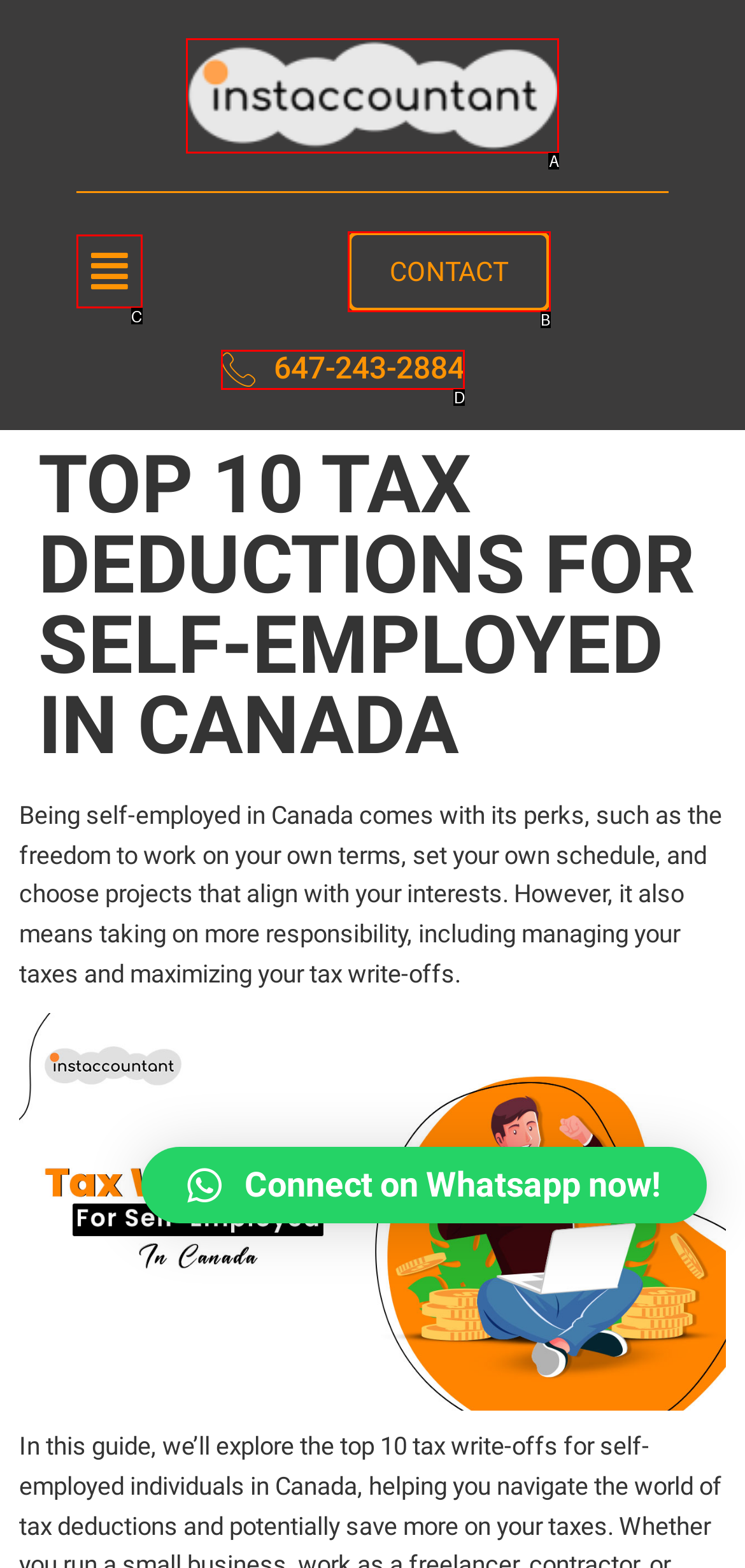Identify the letter of the option that best matches the following description: 647-243-2884. Respond with the letter directly.

D